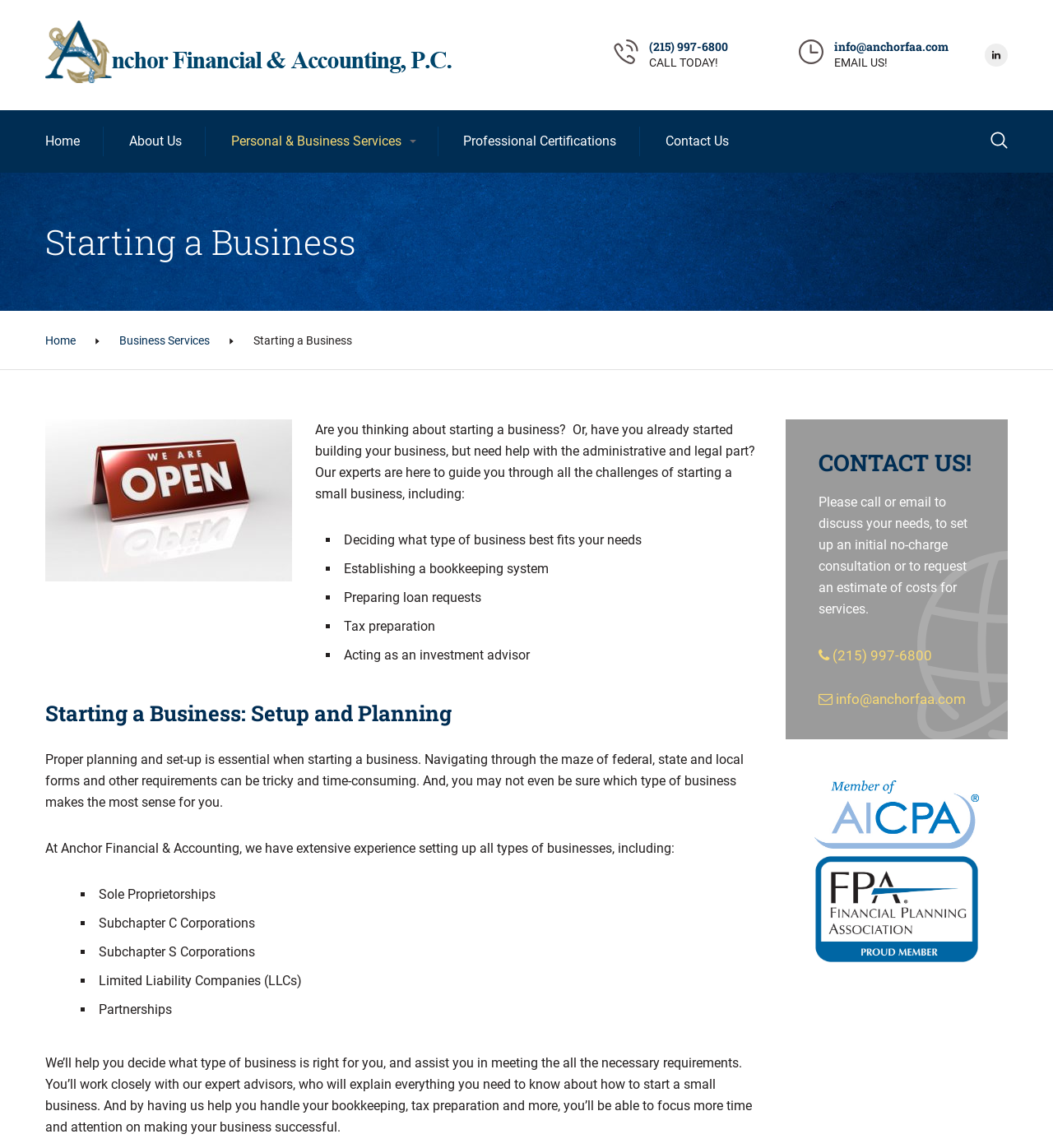Can you identify the bounding box coordinates of the clickable region needed to carry out this instruction: 'Email to 'info@anchorfaa.com''? The coordinates should be four float numbers within the range of 0 to 1, stated as [left, top, right, bottom].

[0.792, 0.034, 0.901, 0.047]